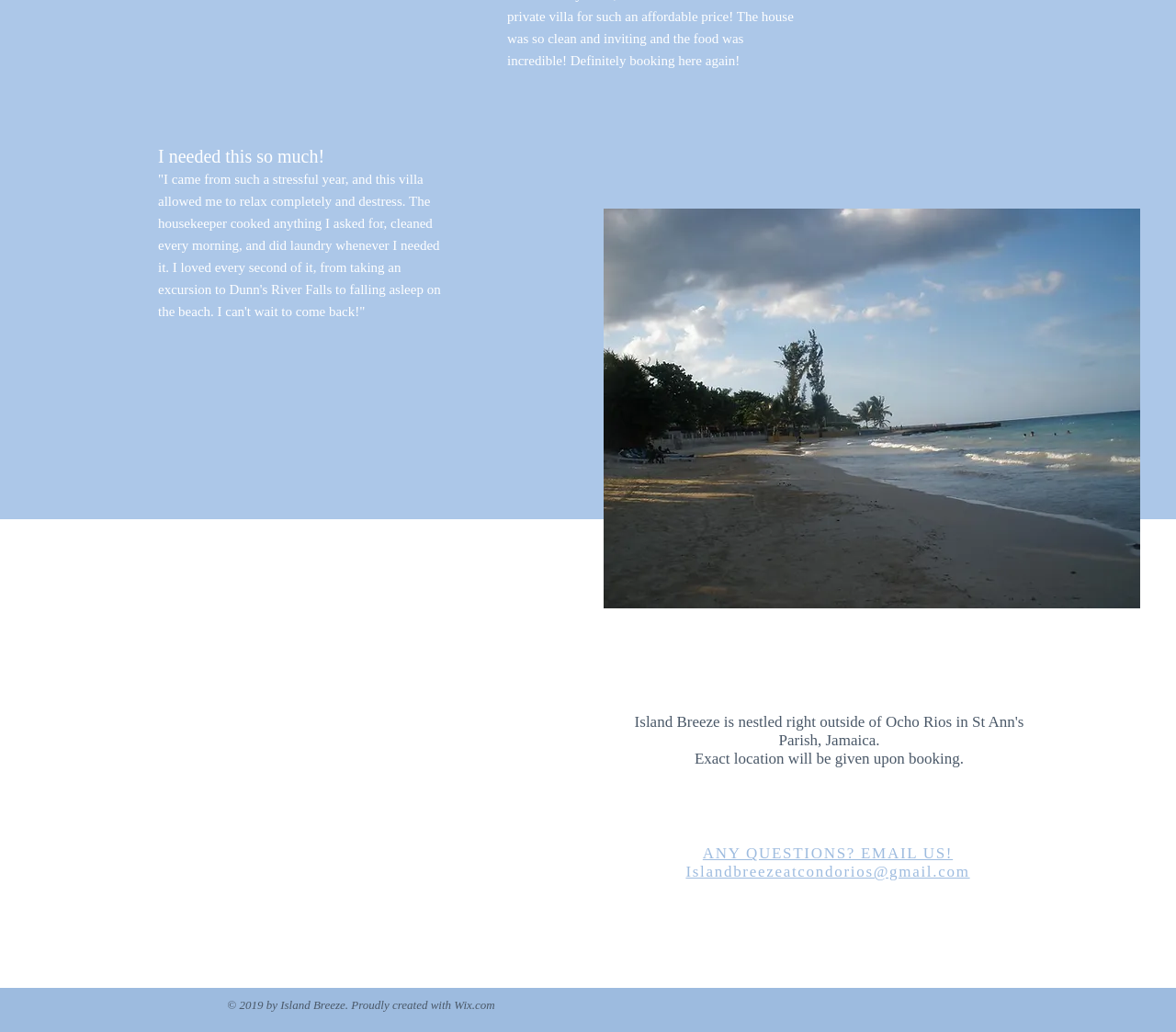Respond with a single word or short phrase to the following question: 
How can you contact the villa?

By email